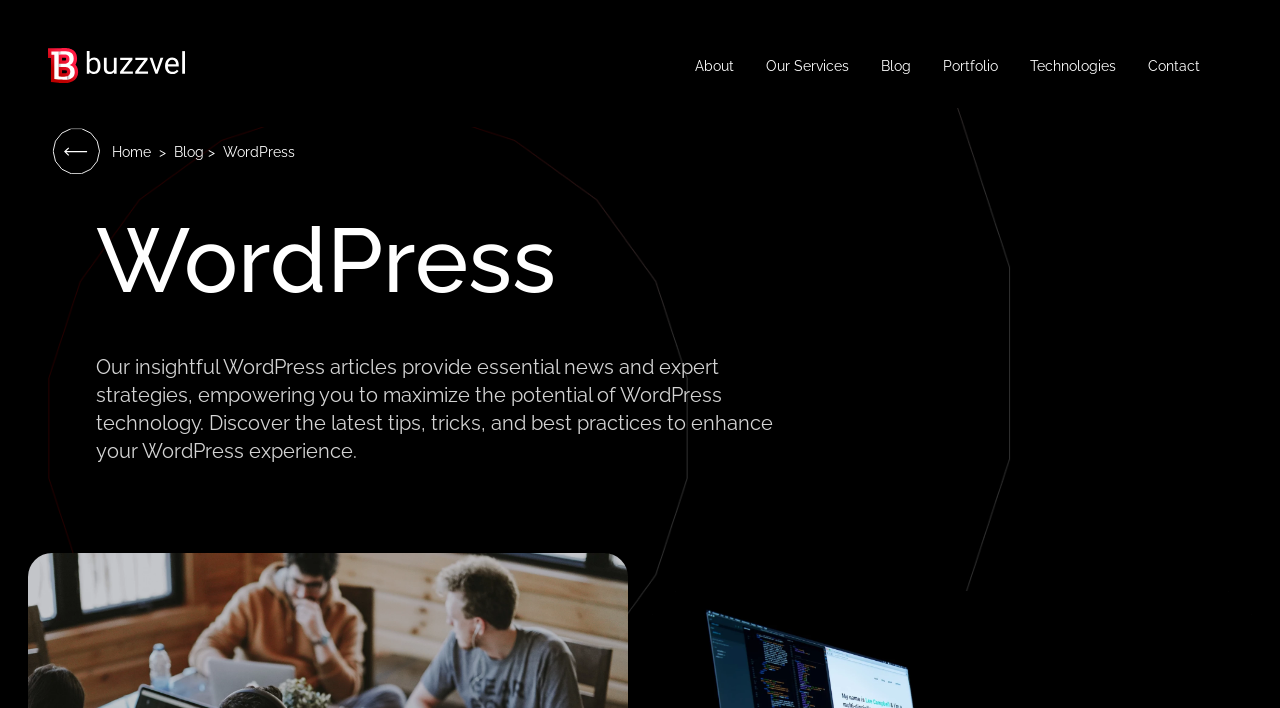Show the bounding box coordinates of the element that should be clicked to complete the task: "Visit Facebook page".

None